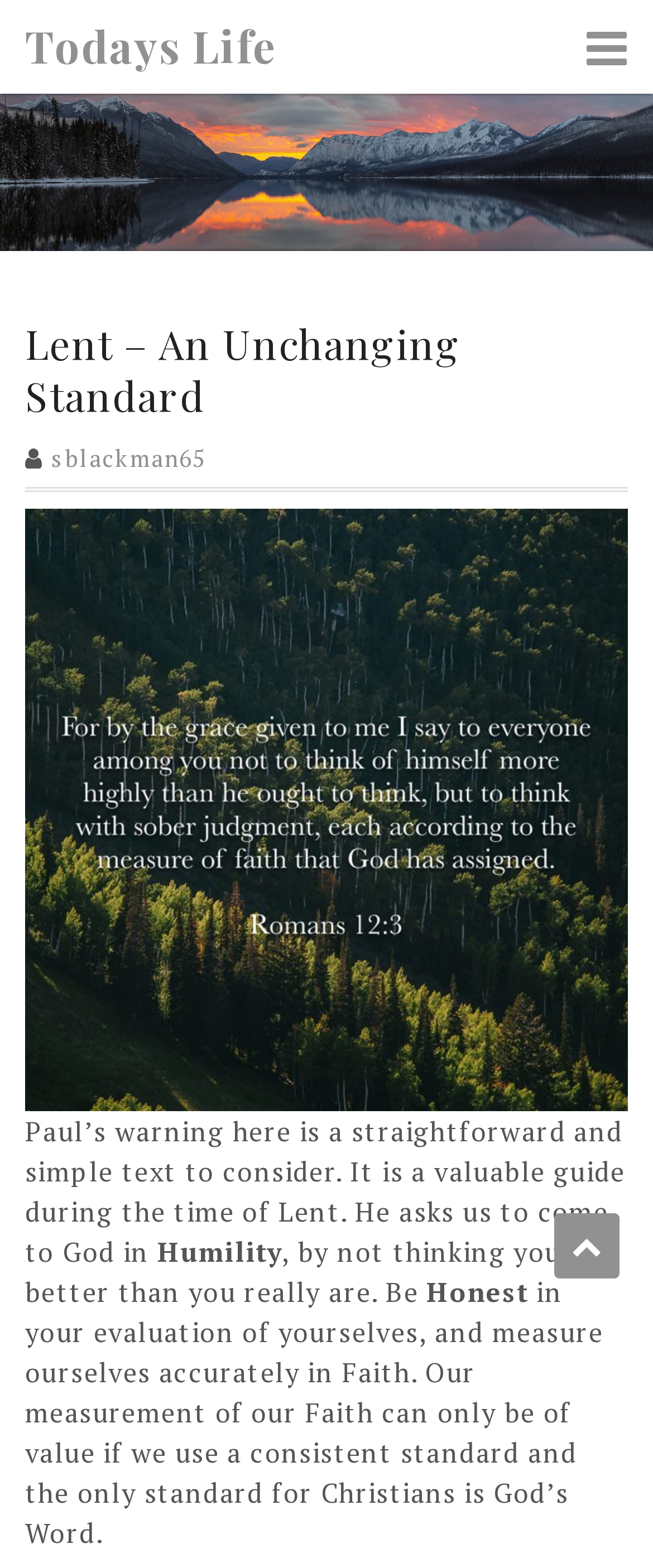Respond to the question below with a single word or phrase:
What is the figure below the heading?

An image